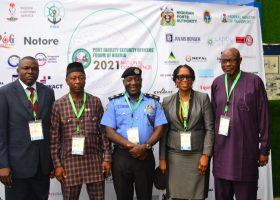What is the purpose of the identification badges?
From the image, respond using a single word or phrase.

To indicate roles and participation